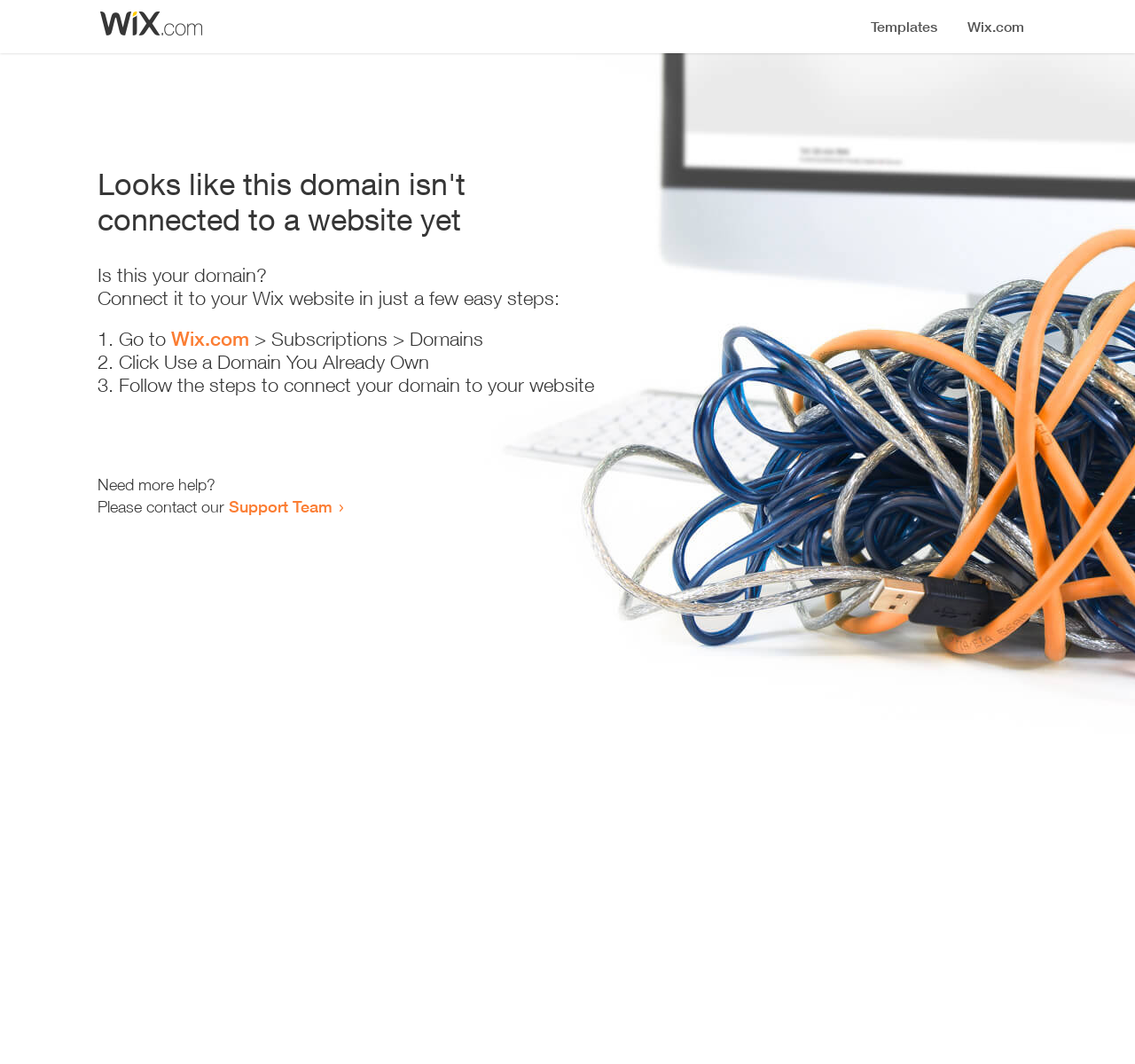How many steps to connect the domain?
Please provide a single word or phrase as the answer based on the screenshot.

3